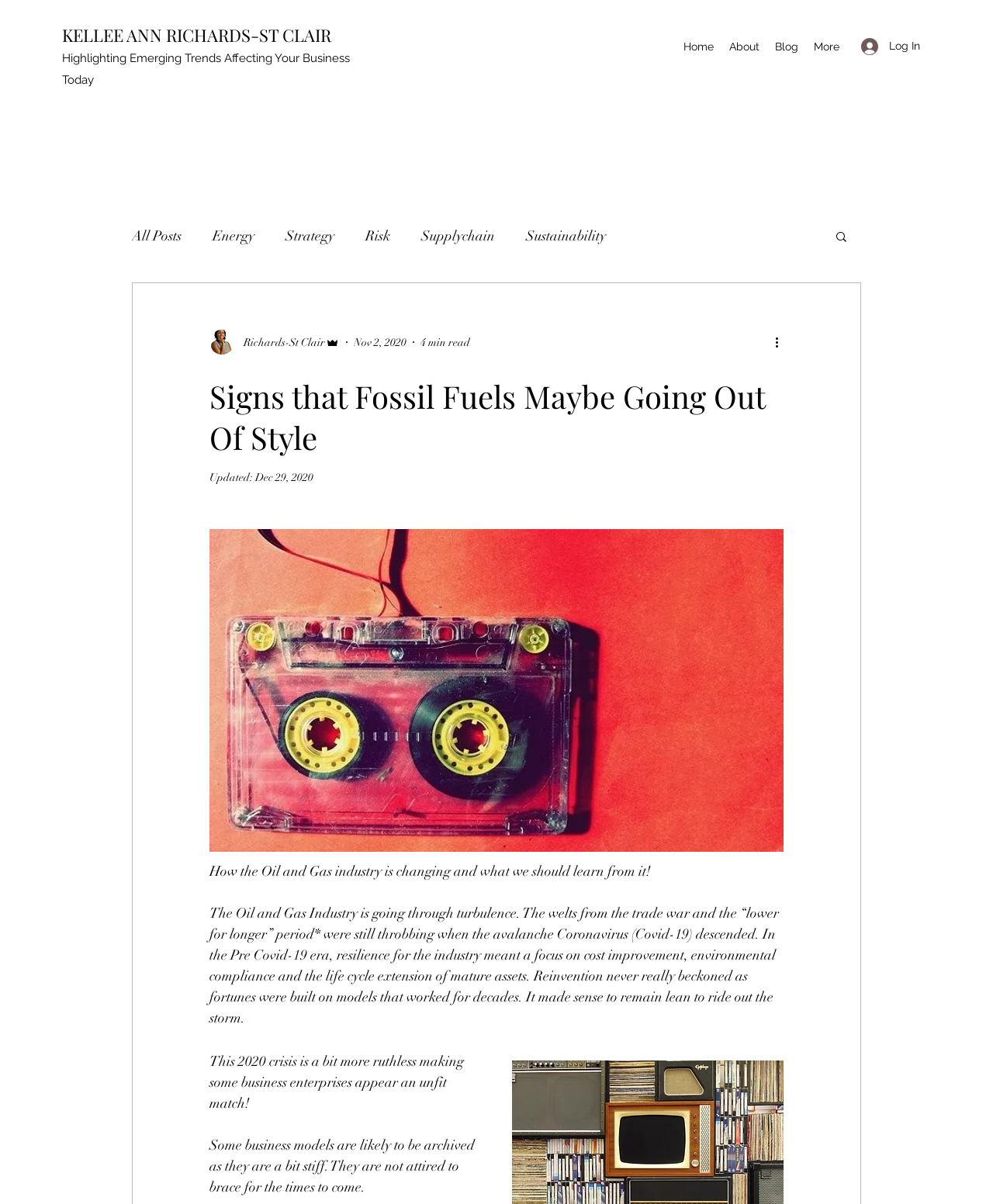Please specify the bounding box coordinates of the area that should be clicked to accomplish the following instruction: "View more actions on the post". The coordinates should consist of four float numbers between 0 and 1, i.e., [left, top, right, bottom].

[0.778, 0.277, 0.797, 0.292]